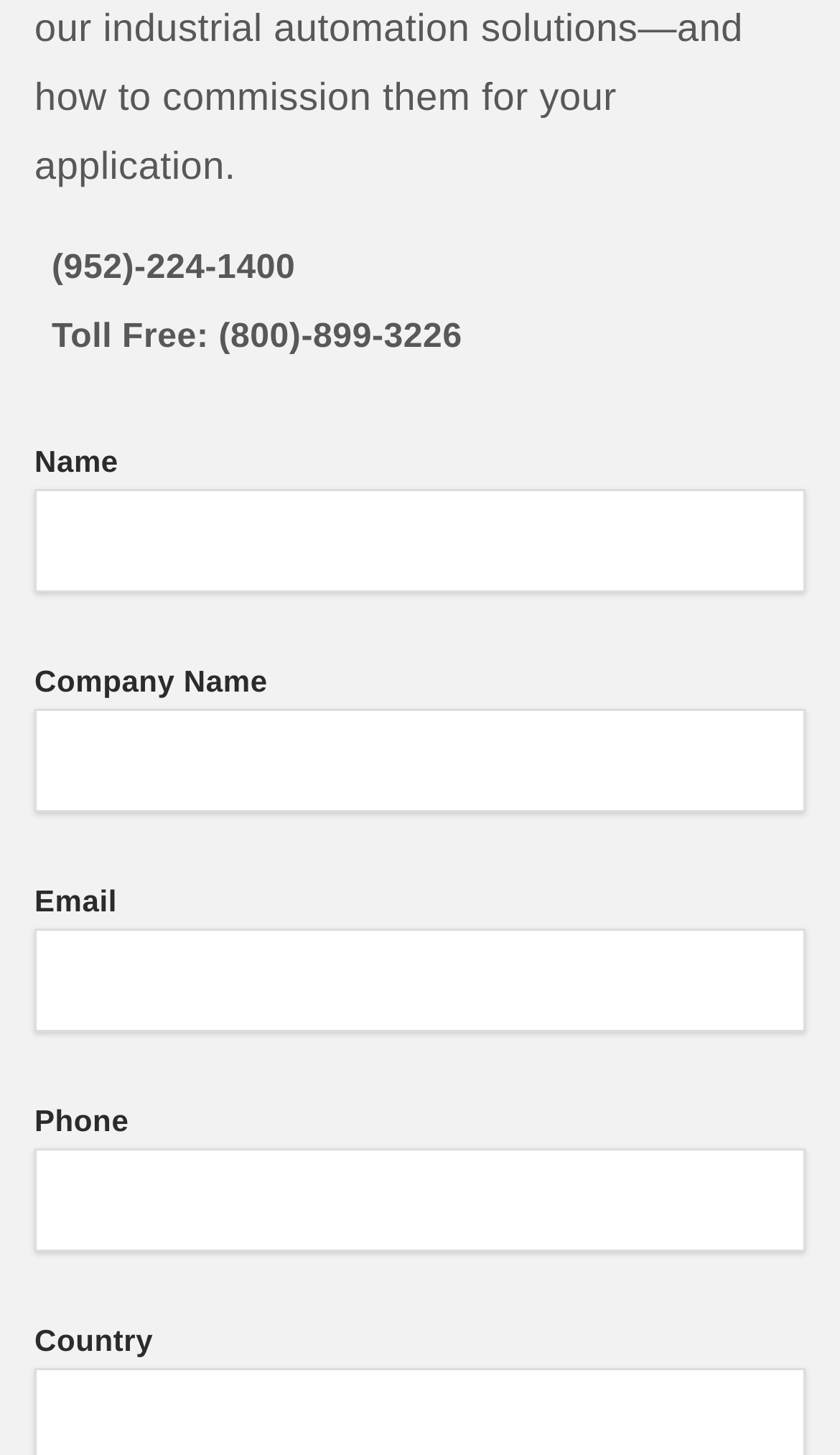How many static text elements are there on the webpage?
Offer a detailed and exhaustive answer to the question.

There are five static text elements on the webpage, which are the labels for the text fields. These labels are 'Name', 'Company Name', 'Email', 'Phone', and 'Country'.